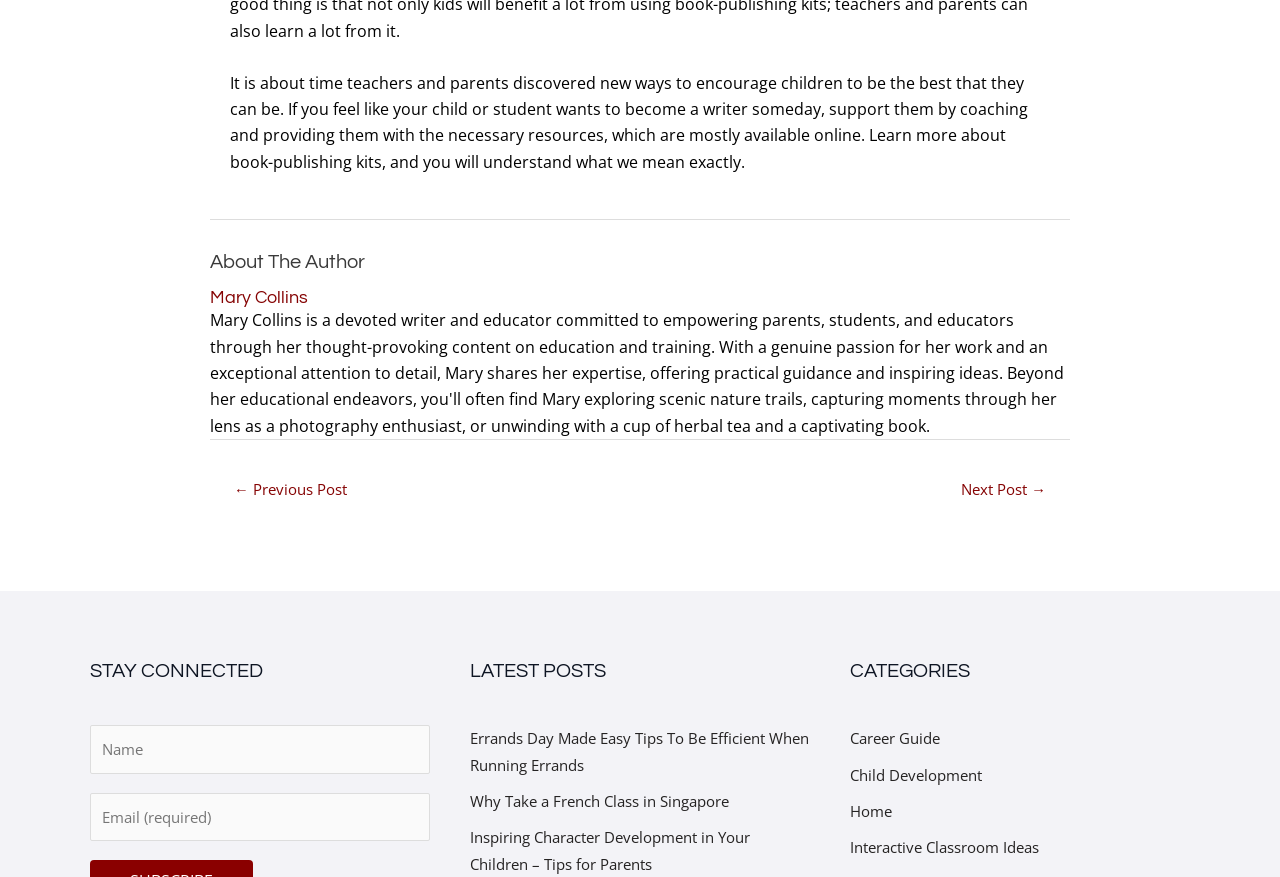Identify the bounding box coordinates of the region I need to click to complete this instruction: "view latest posts".

[0.367, 0.726, 0.633, 0.749]